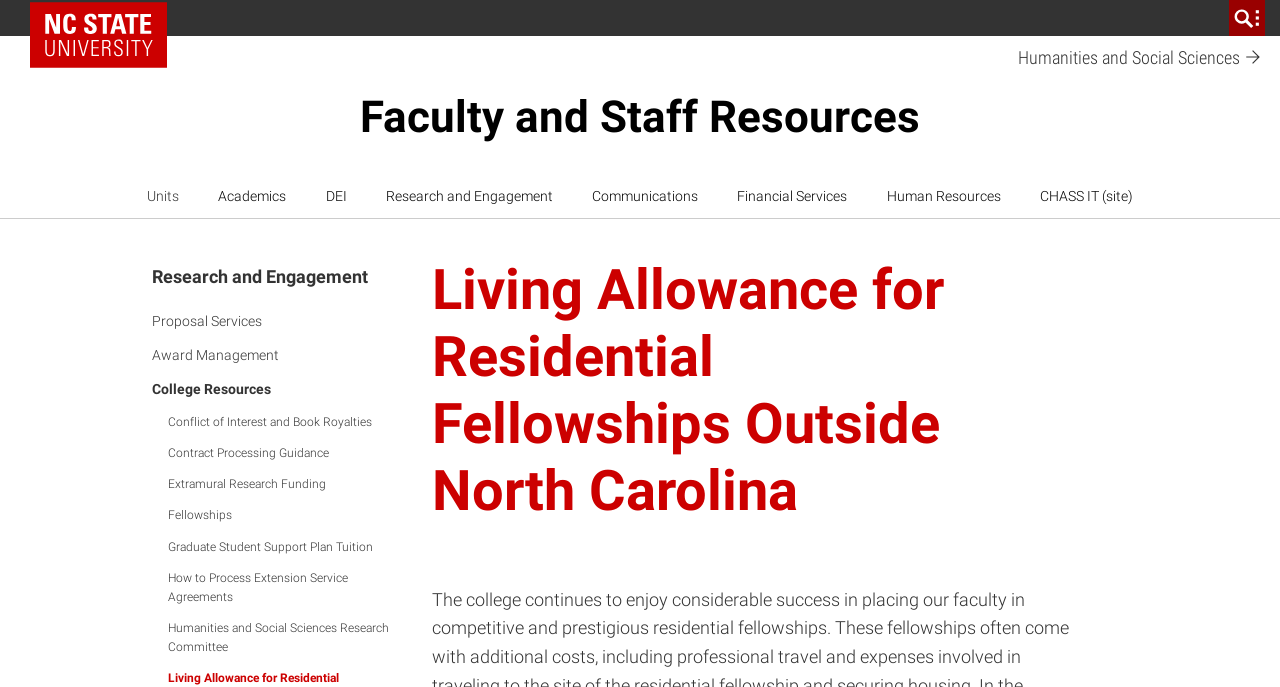Bounding box coordinates should be provided in the format (top-left x, top-left y, bottom-right x, bottom-right y) with all values between 0 and 1. Identify the bounding box for this UI element: Humanities and Social Sciences

[0.795, 0.064, 0.986, 0.106]